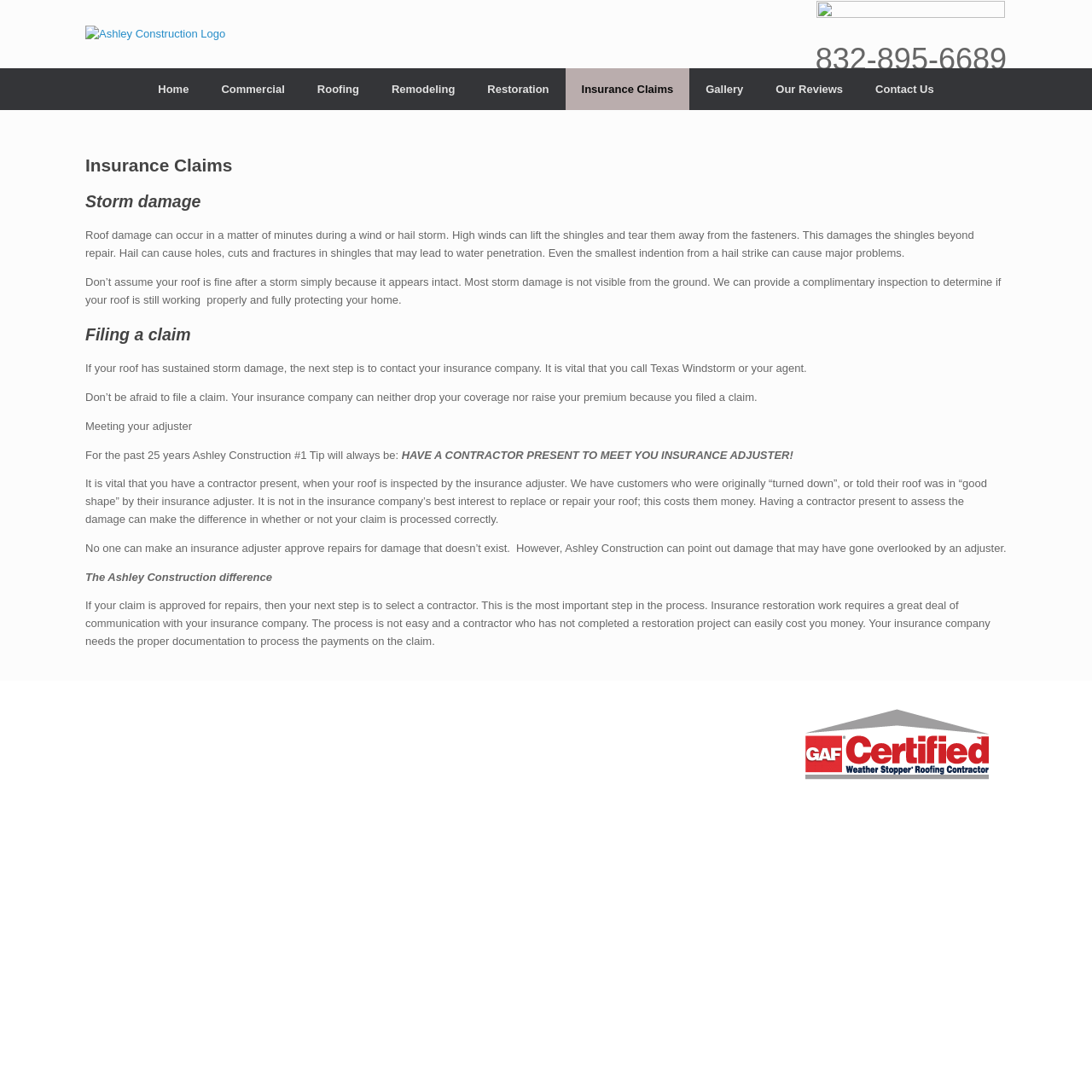Summarize the webpage with a detailed and informative caption.

The webpage is about insurance claims, specifically focusing on storm damage and the process of filing a claim. At the top left corner, there is an Ashley Construction logo, accompanied by a phone number "832-895-6689" on the right side. Below the logo, there is a navigation menu with links to various pages, including "Home", "Commercial", "Roofing", "Remodeling", "Restoration", "Insurance Claims", "Gallery", "Our Reviews", and "Contact Us".

The main content of the page is divided into sections, each with a heading. The first section is about insurance claims, followed by a section on storm damage, which explains how roof damage can occur during a wind or hail storm. The next section is about filing a claim, providing guidance on what to do if your roof has sustained storm damage. This section includes several paragraphs of text, including a tip about having a contractor present when meeting with an insurance adjuster.

Below the main content, there is a section with a heading "The Ashley Construction difference", which discusses the importance of selecting a contractor who has experience with insurance restoration work. The page also has a footer section with some additional information.

Throughout the page, there are no images other than the Ashley Construction logo at the top. The layout is clean and easy to navigate, with clear headings and concise text.